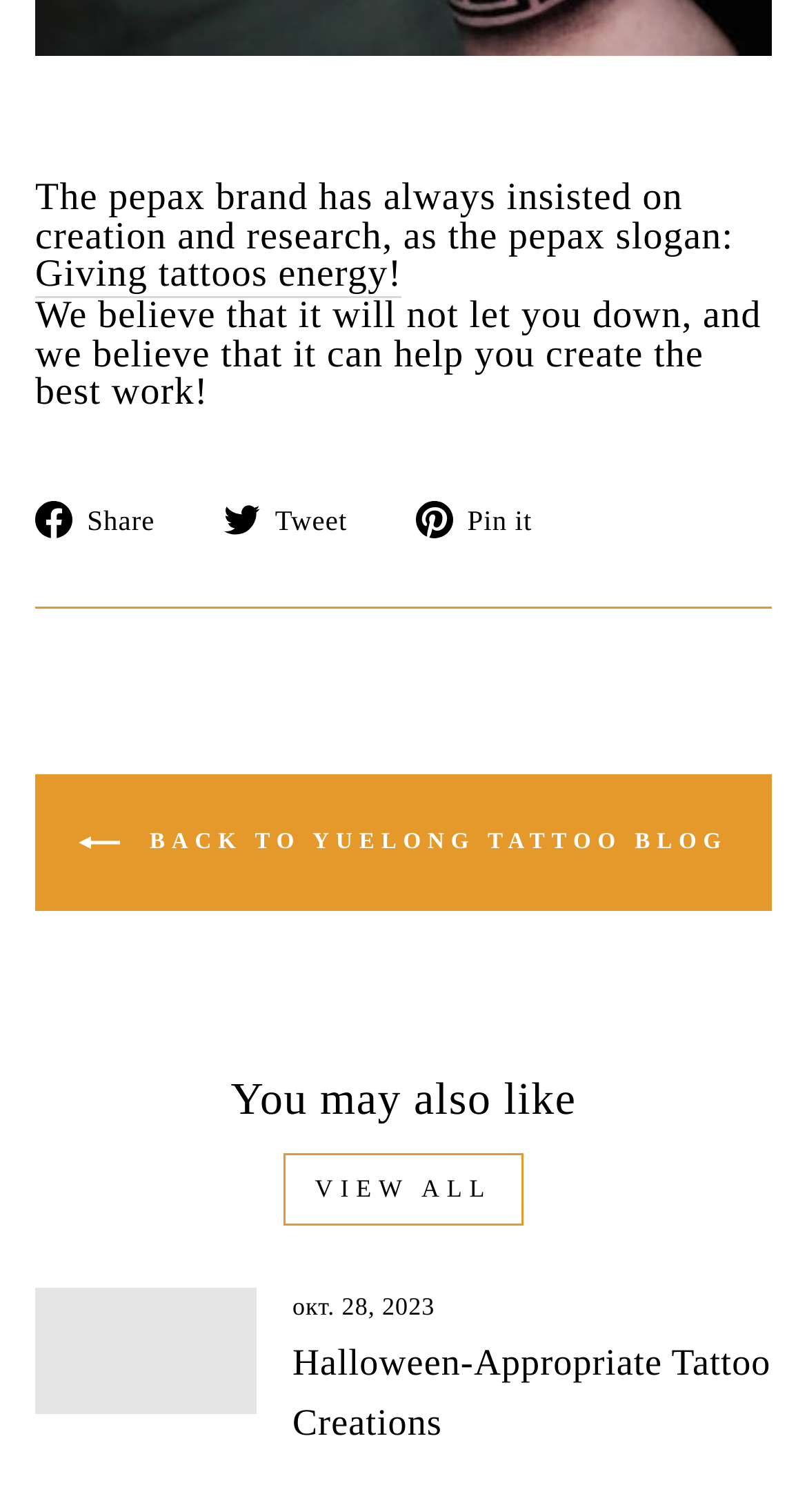When was the blog post published?
Please use the image to provide a one-word or short phrase answer.

окт. 28, 2023